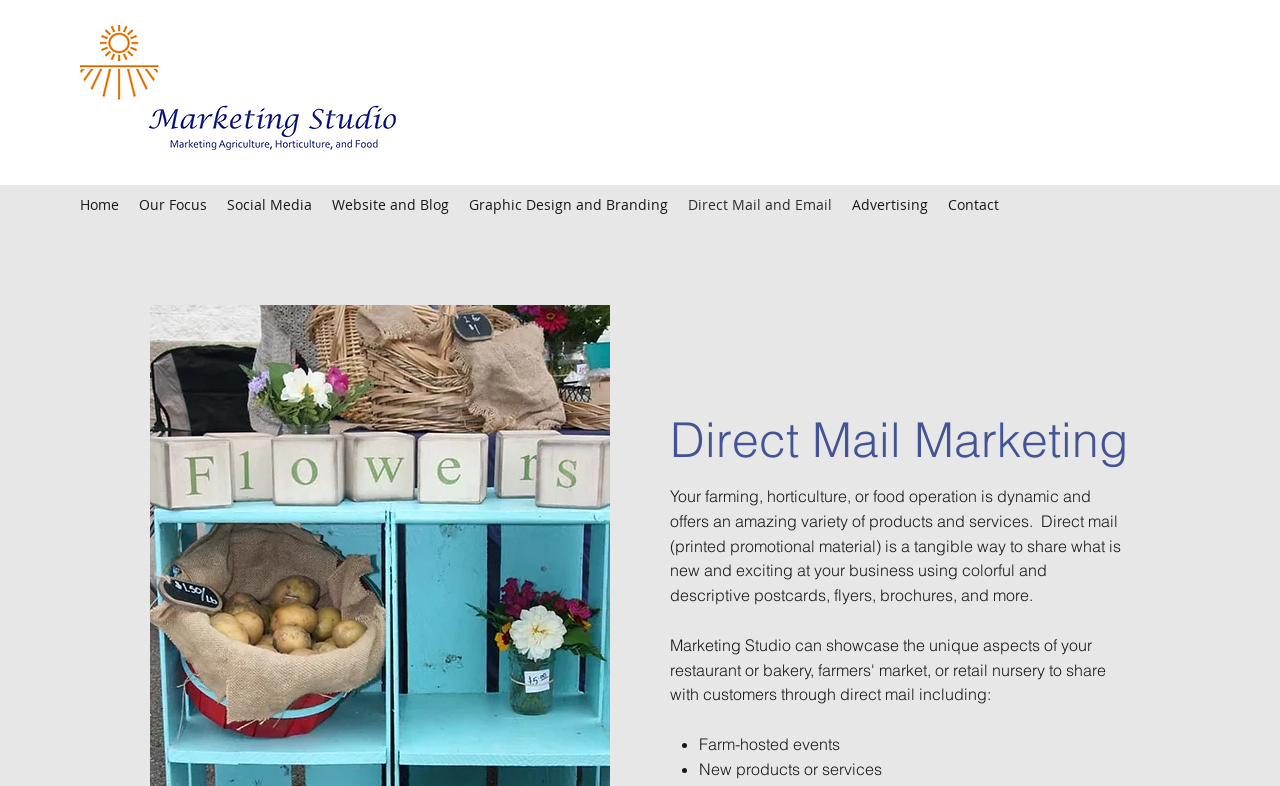What is the company name on the logo? Based on the screenshot, please respond with a single word or phrase.

Marketing Studio